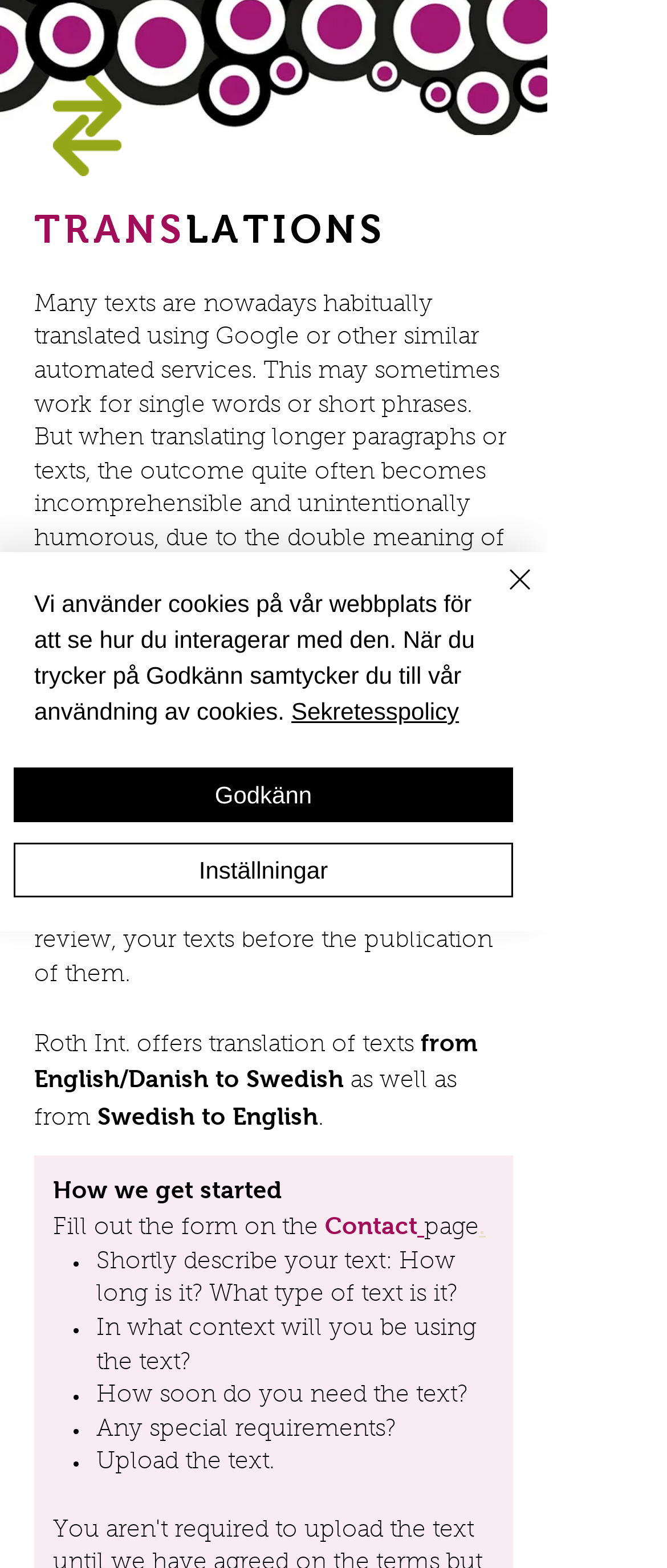Use a single word or phrase to answer the question: What information do I need to provide when requesting a translation?

Text description, context, deadline, and special requirements